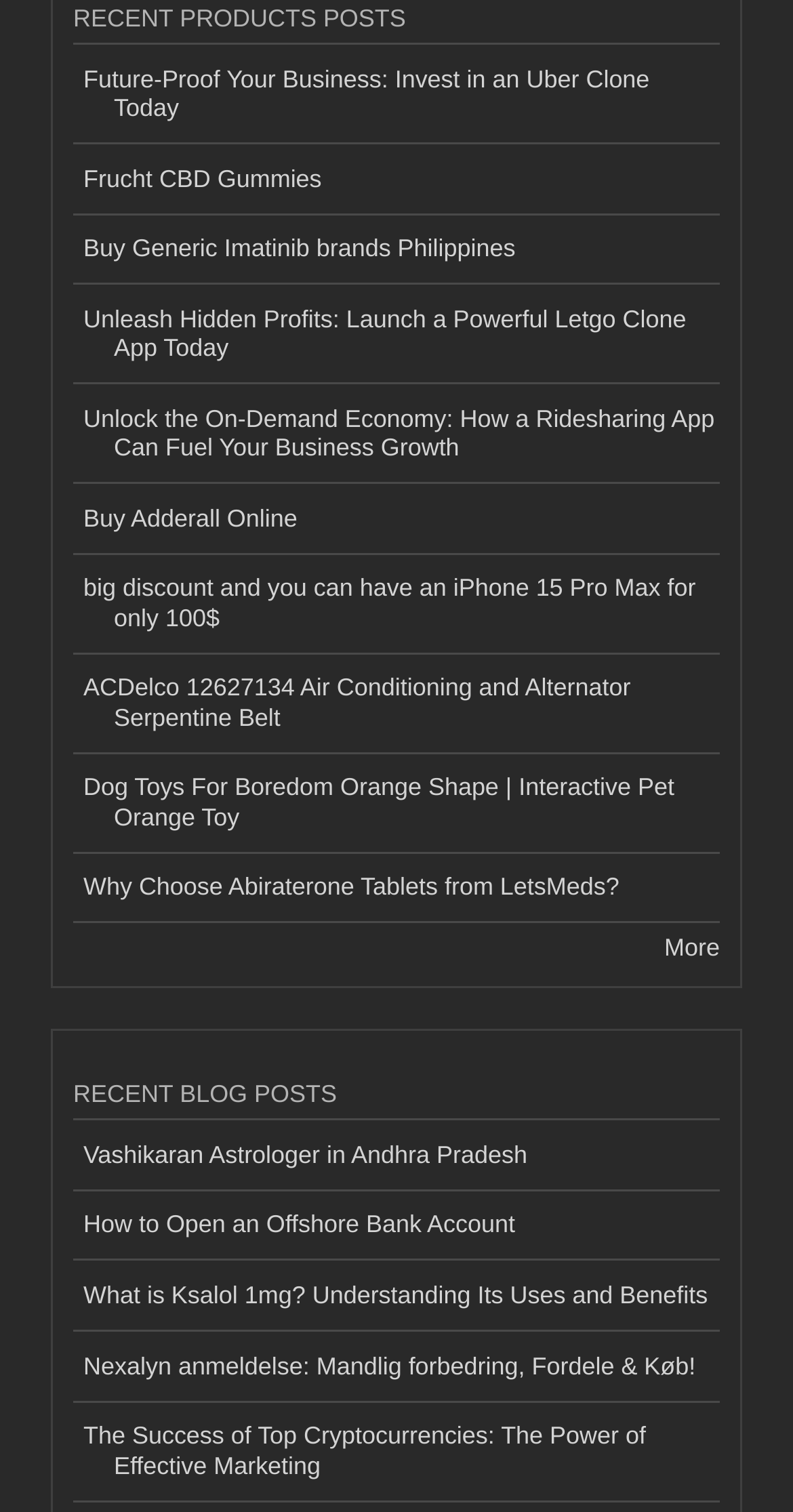Can you find the bounding box coordinates for the element that needs to be clicked to execute this instruction: "Read 'The Success of Top Cryptocurrencies: The Power of Effective Marketing'"? The coordinates should be given as four float numbers between 0 and 1, i.e., [left, top, right, bottom].

[0.092, 0.927, 0.908, 0.993]